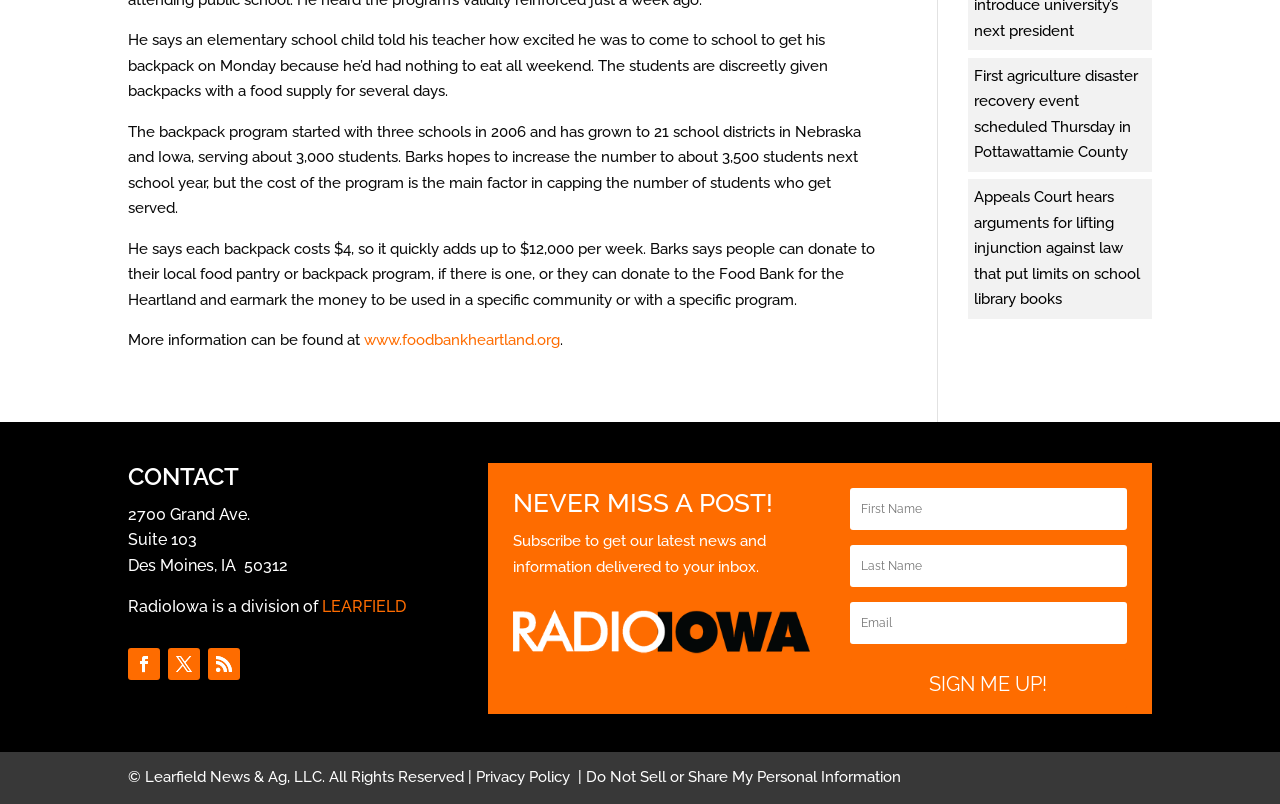Bounding box coordinates should be provided in the format (top-left x, top-left y, bottom-right x, bottom-right y) with all values between 0 and 1. Identify the bounding box for this UI element: Follow

[0.1, 0.806, 0.125, 0.846]